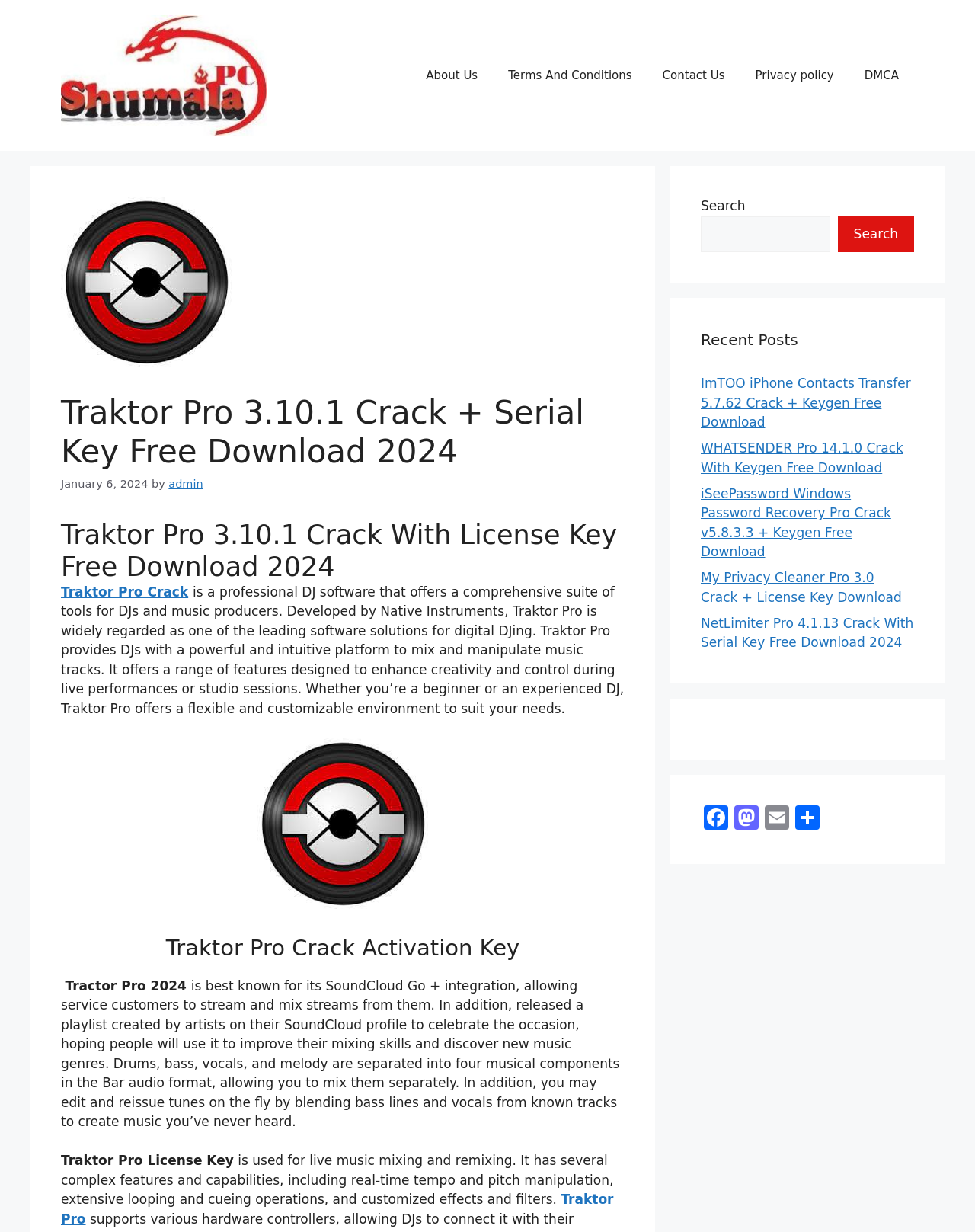Provide a short, one-word or phrase answer to the question below:
What is the purpose of the search box?

To search the website